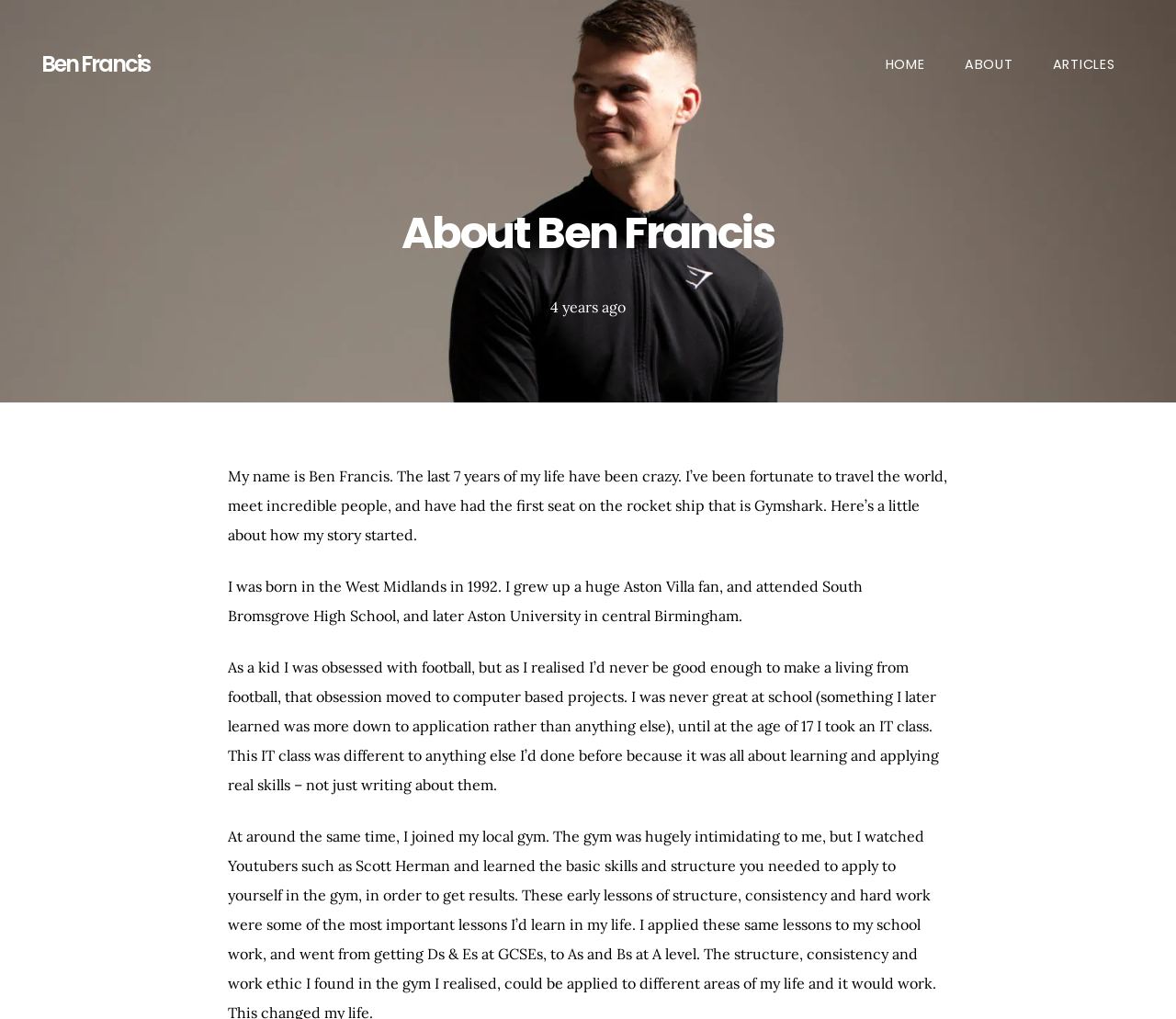What is Ben Francis' occupation? Observe the screenshot and provide a one-word or short phrase answer.

Founder & Entrepreneur